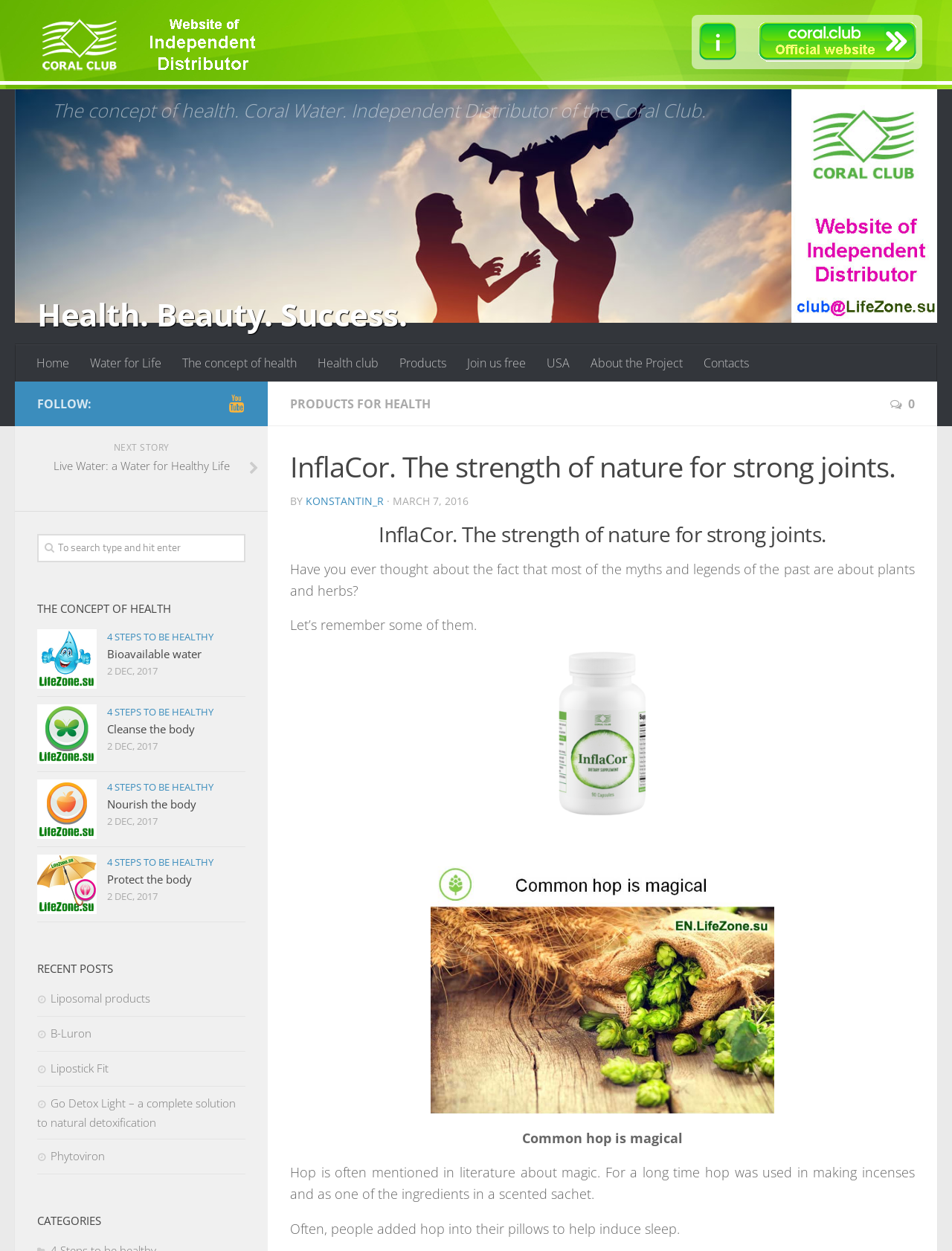Find and provide the bounding box coordinates for the UI element described here: "4 Steps to be healthy". The coordinates should be given as four float numbers between 0 and 1: [left, top, right, bottom].

[0.112, 0.624, 0.224, 0.634]